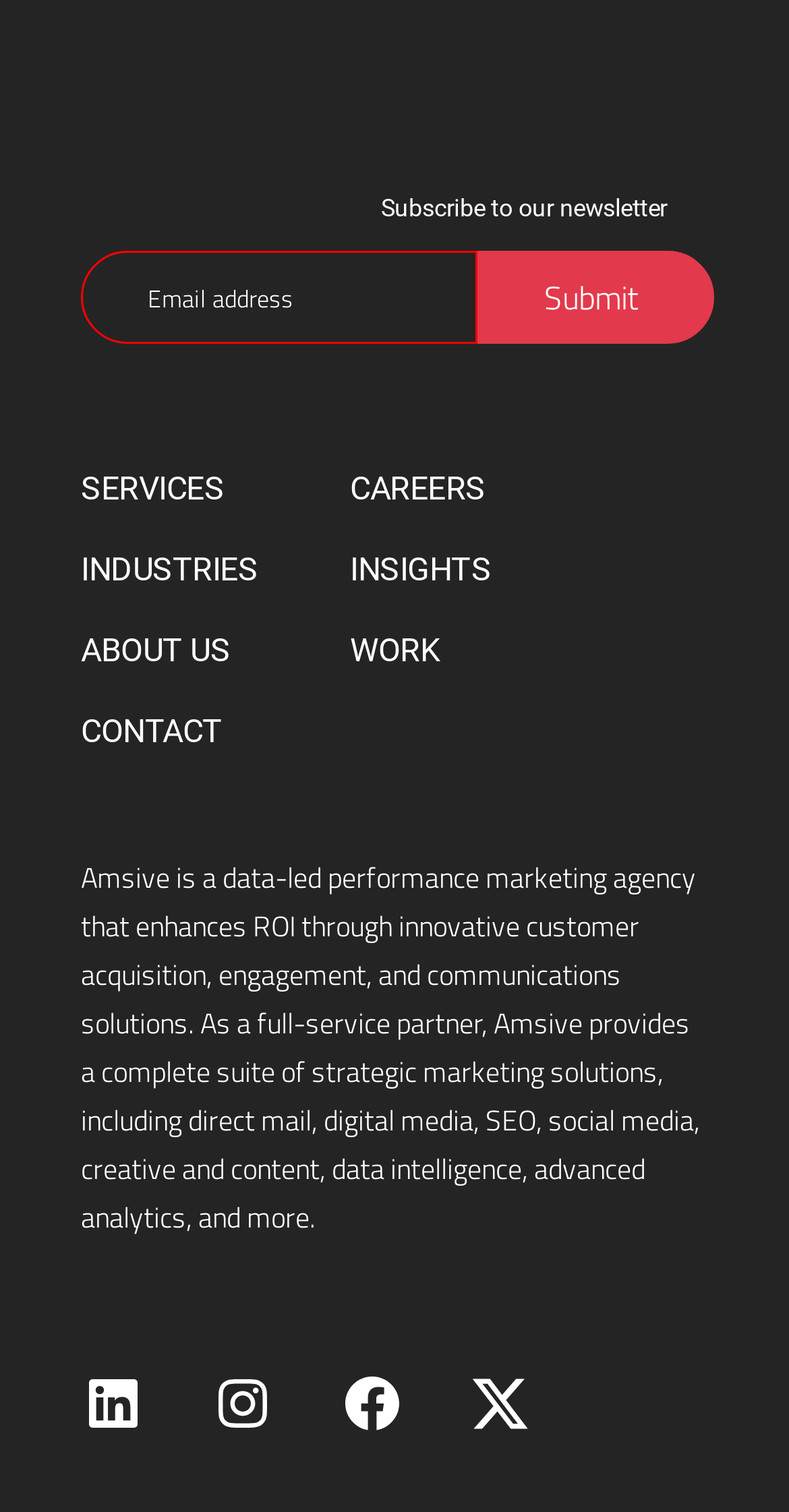How many social media platforms are linked?
Please craft a detailed and exhaustive response to the question.

There are four links to social media platforms: LinkedIn, Instagram, Facebook, and X, which can be found at the bottom of the webpage.